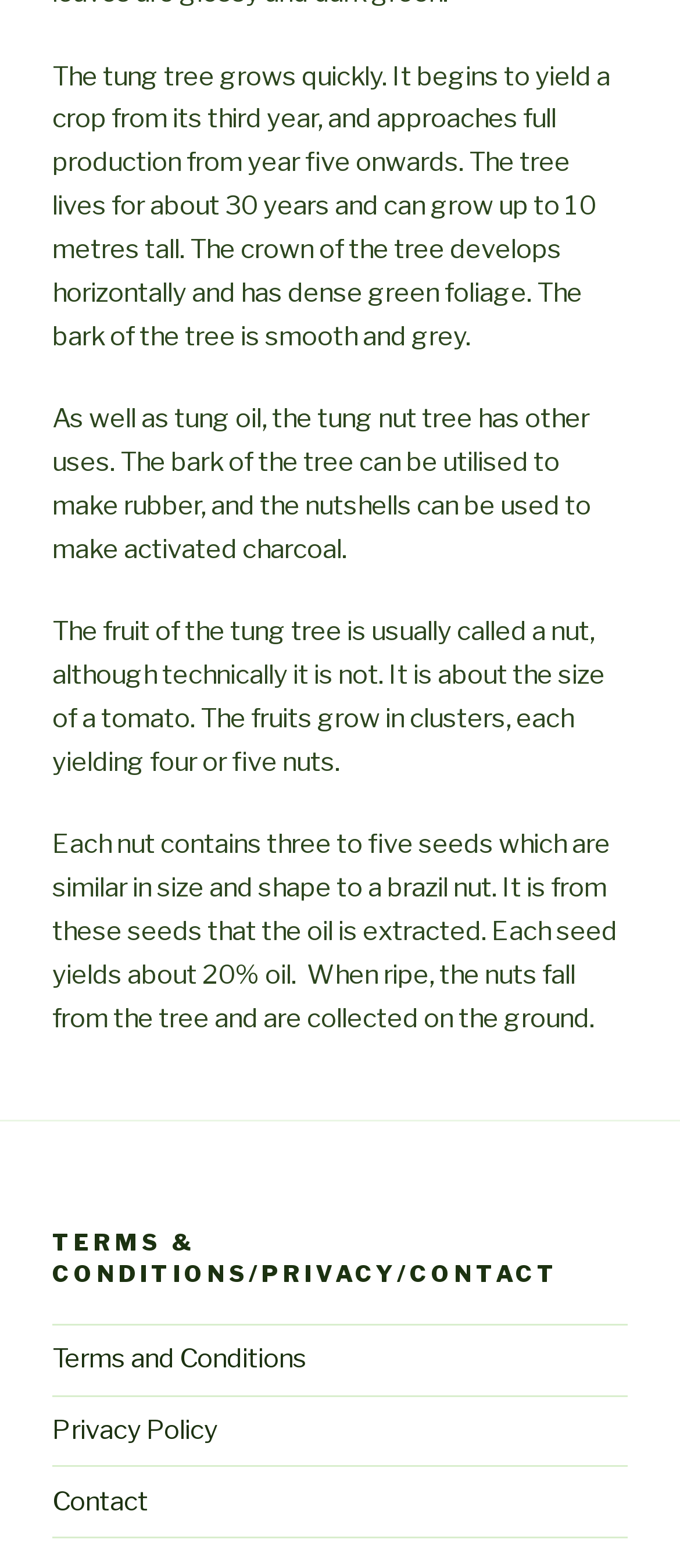Provide a one-word or short-phrase answer to the question:
What is the purpose of the nutshells?

To make activated charcoal